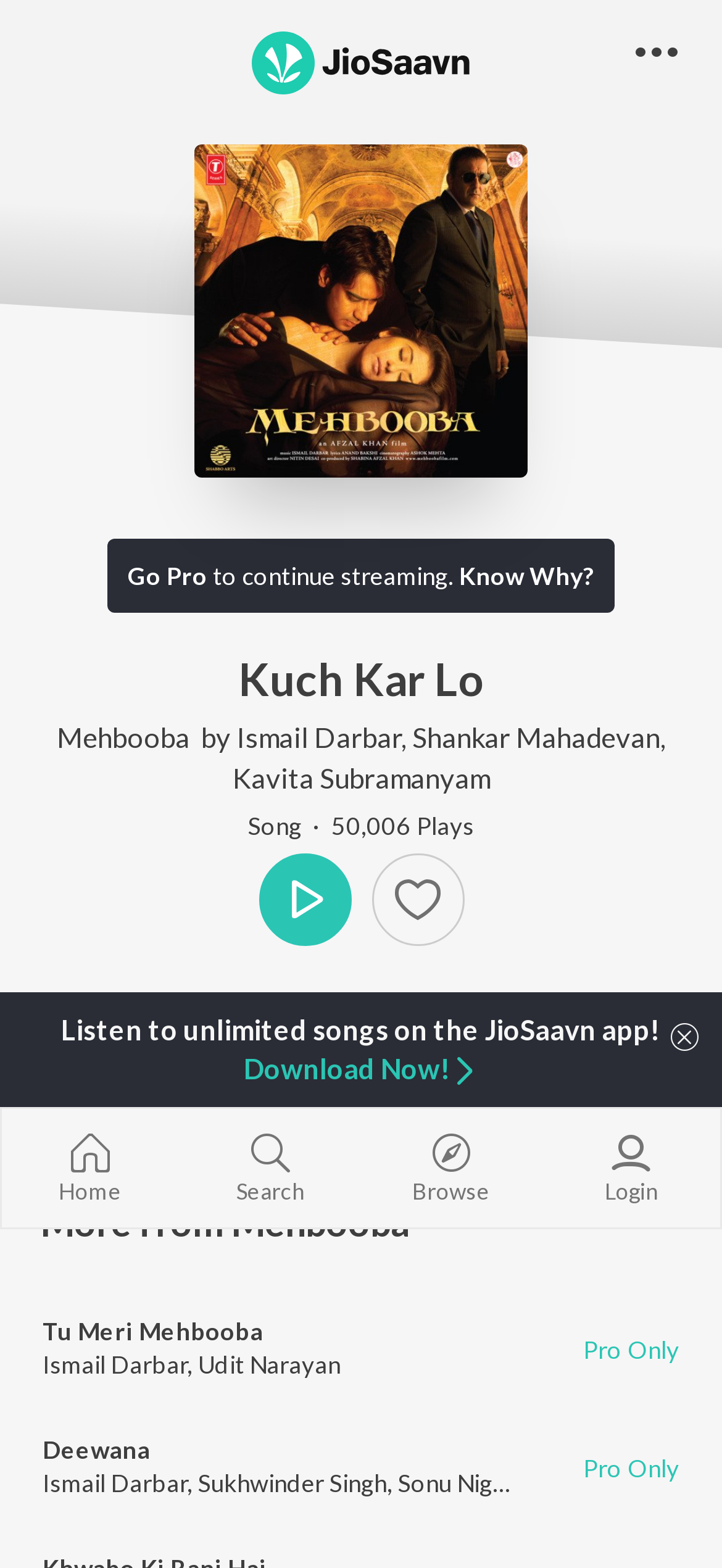Who are the singers of the song?
Please provide a detailed and comprehensive answer to the question.

The singers of the song can be found in the description below the song title, which mentions 'Shankar Mahadevan' and 'Kavita Subramanyam' as the singers.